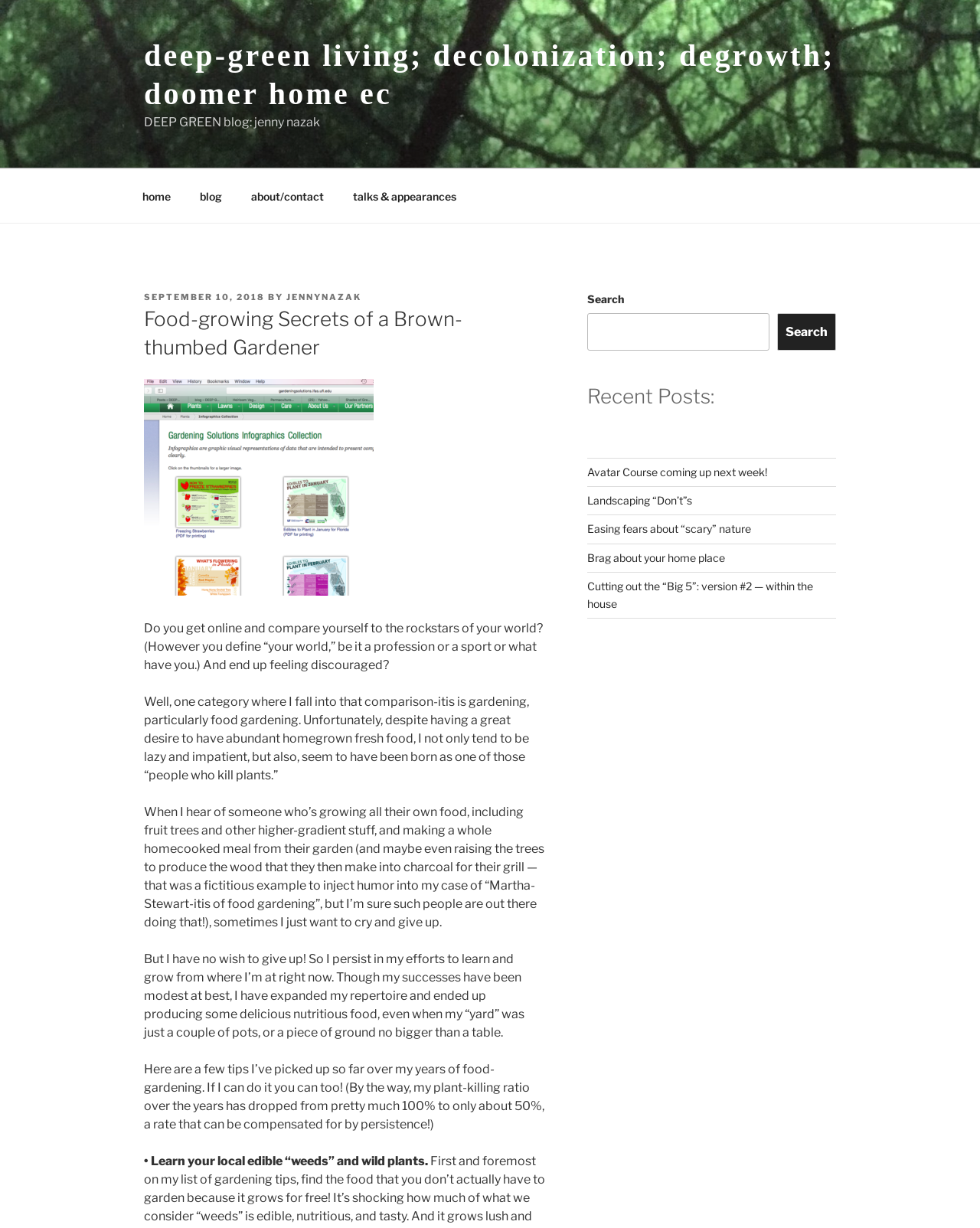Locate the bounding box coordinates of the area where you should click to accomplish the instruction: "Click on the 'about/contact' link".

[0.242, 0.144, 0.344, 0.175]